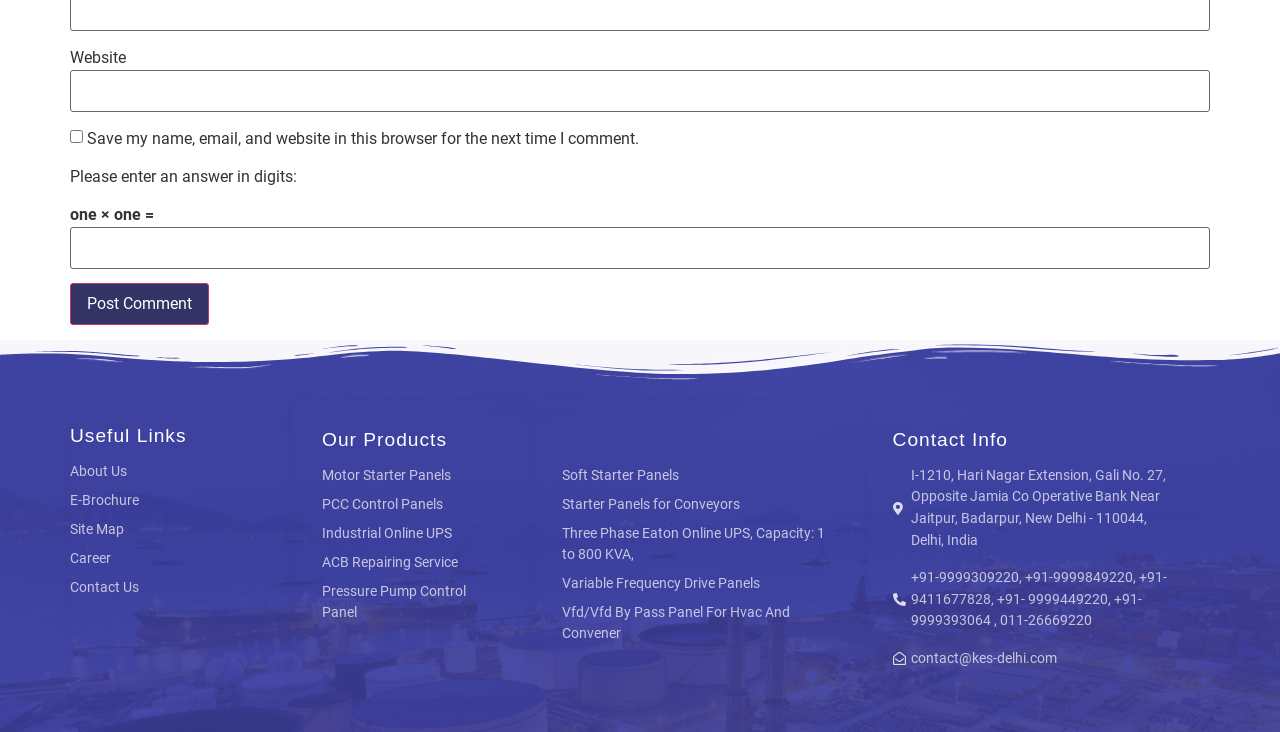Using the provided element description "General", determine the bounding box coordinates of the UI element.

None